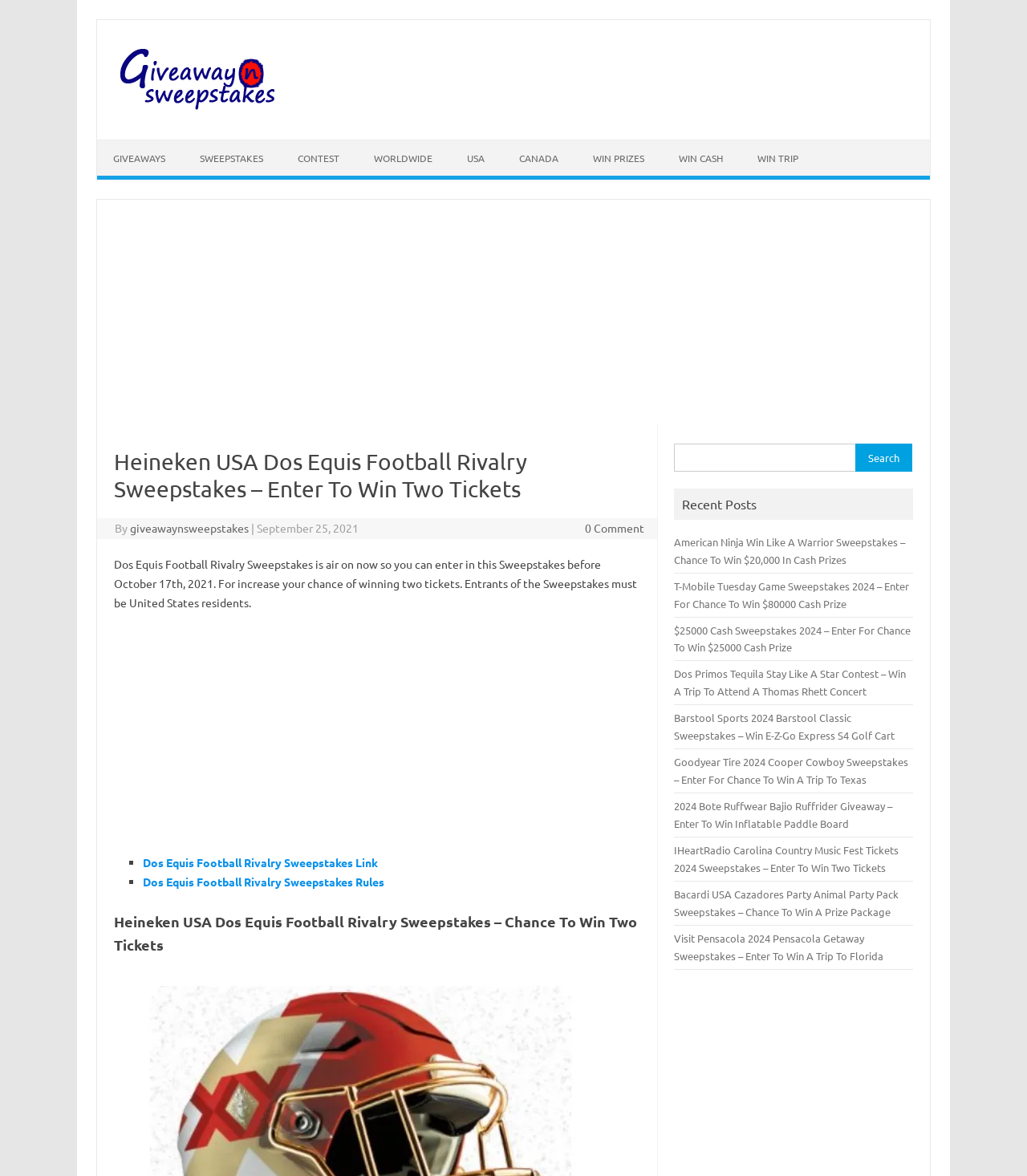How many links are there in the 'Recent Posts' section?
Utilize the image to construct a detailed and well-explained answer.

I counted the number of links in the 'Recent Posts' section, which starts with 'American Ninja Win Like A Warrior Sweepstakes – Chance To Win $20,000 In Cash Prizes' and ends with 'Visit Pensacola 2024 Pensacola Getaway Sweepstakes – Enter To Win A Trip To Florida'.